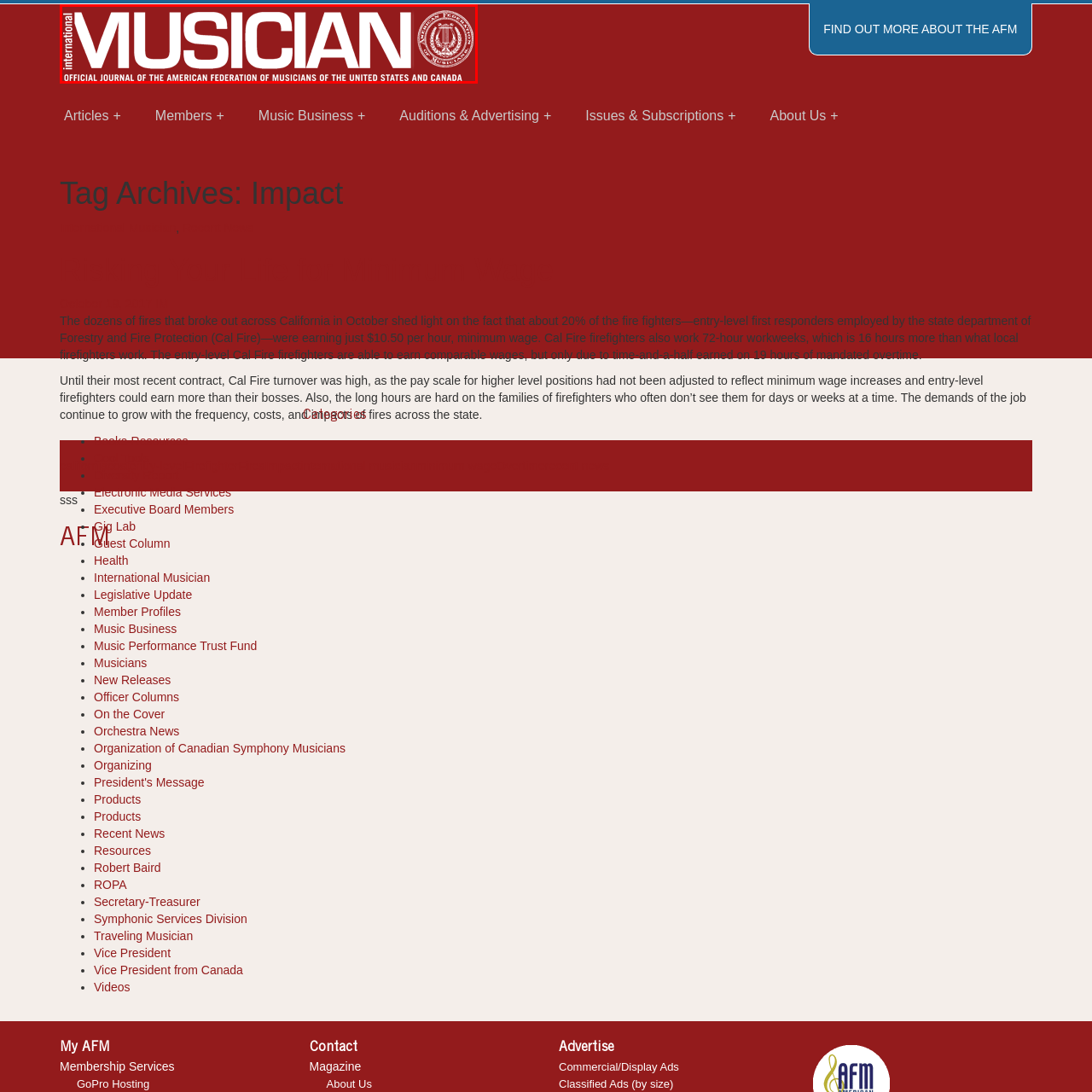Study the image enclosed in red and provide a single-word or short-phrase answer: What is the word emphasized in uppercase letters?

MUSICIAN